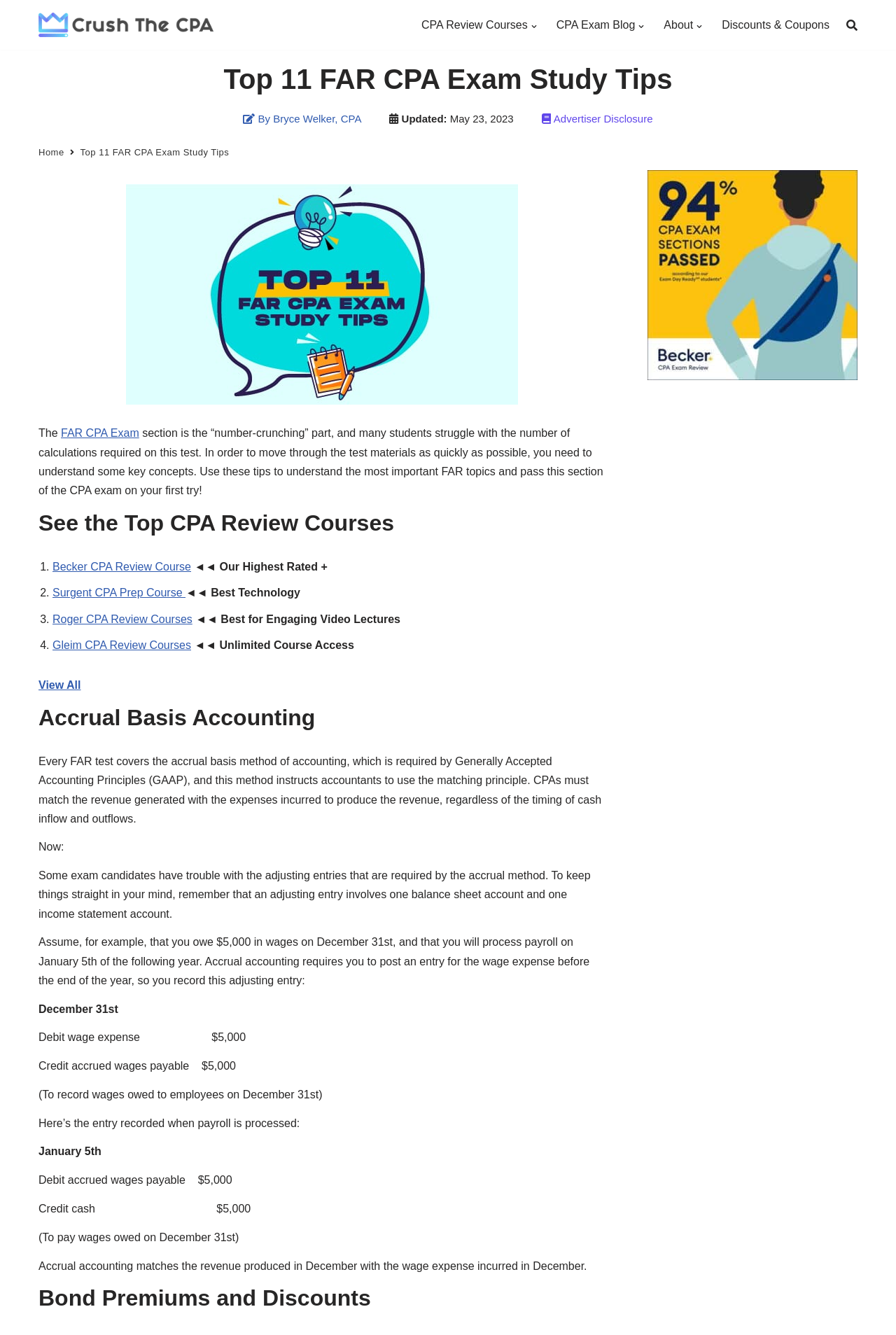Please find the bounding box coordinates of the element that needs to be clicked to perform the following instruction: "Click on 'CPA Review Courses'". The bounding box coordinates should be four float numbers between 0 and 1, represented as [left, top, right, bottom].

[0.47, 0.006, 0.589, 0.032]